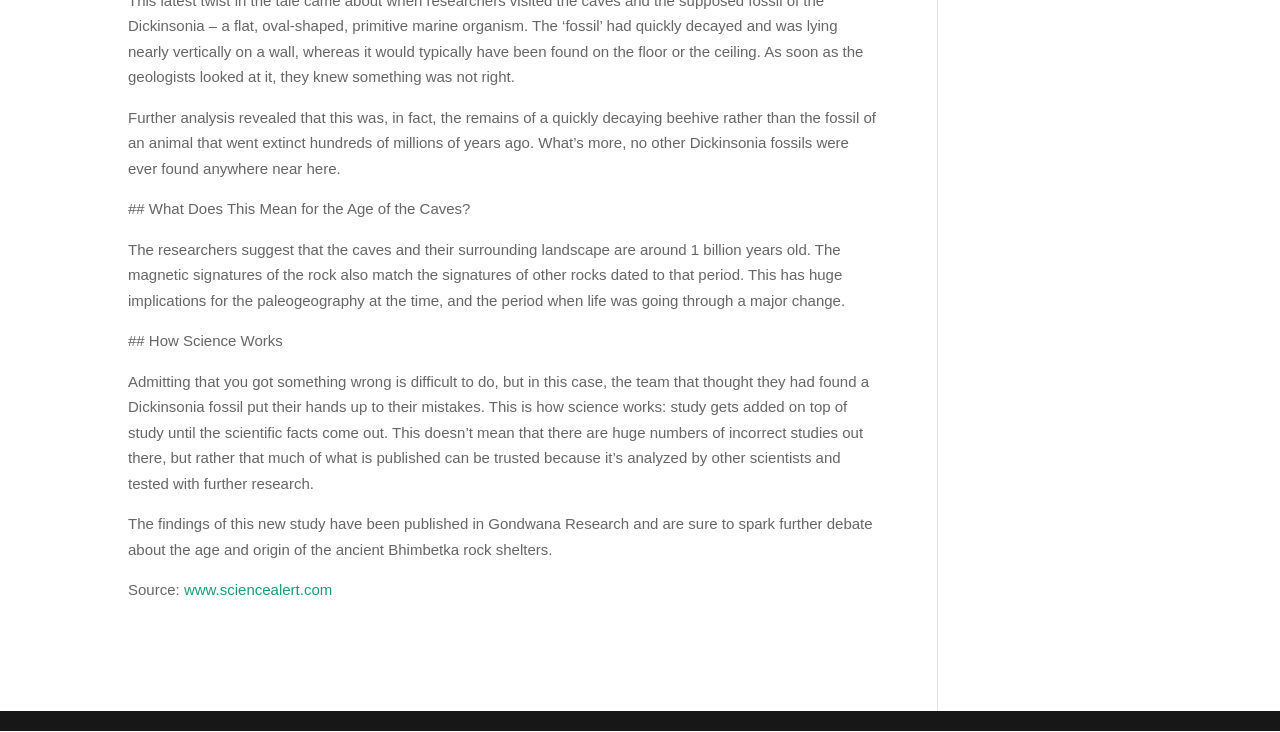Locate the bounding box for the described UI element: "www.sciencealert.com". Ensure the coordinates are four float numbers between 0 and 1, formatted as [left, top, right, bottom].

[0.144, 0.794, 0.26, 0.817]